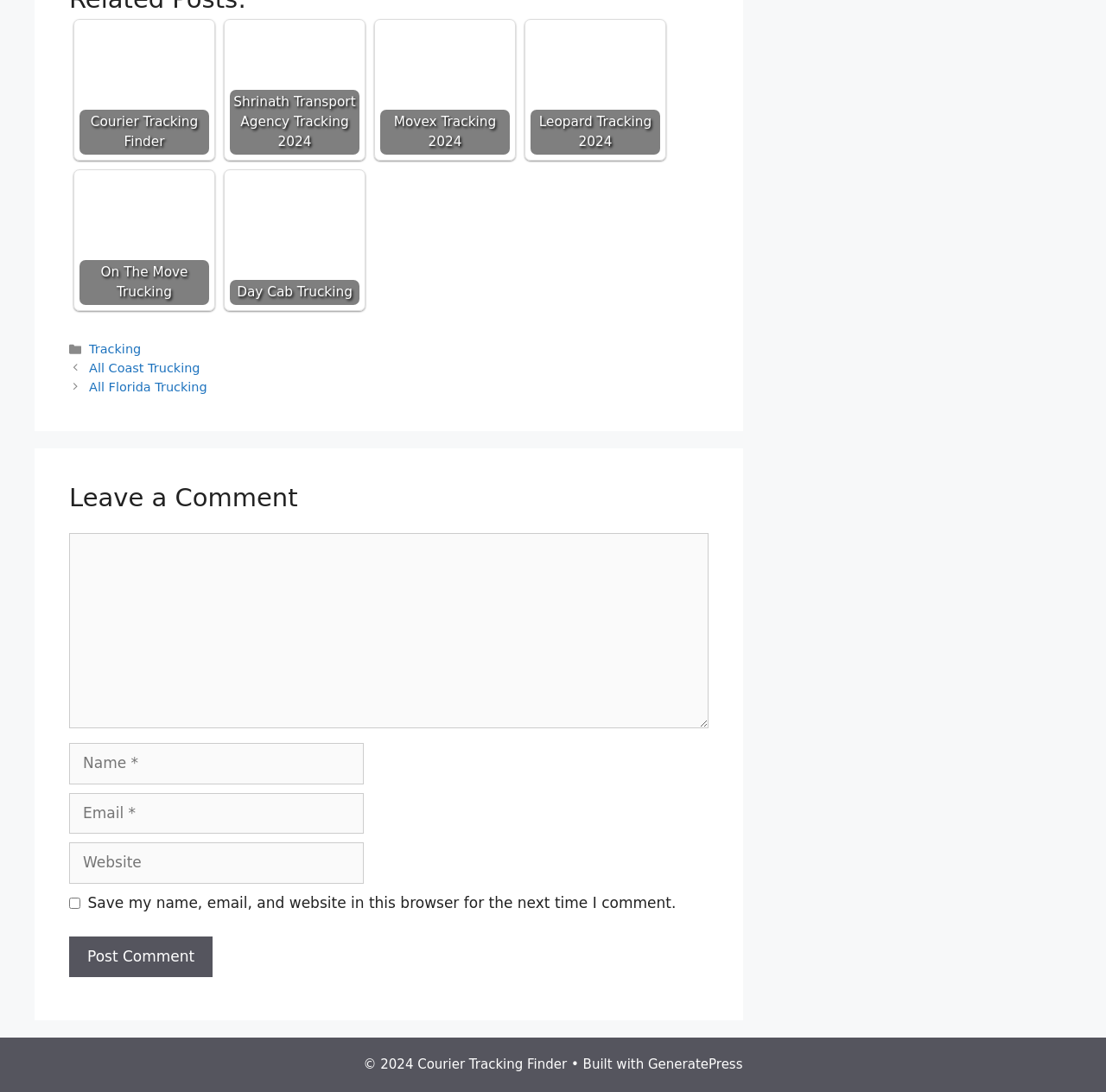Locate the bounding box of the UI element defined by this description: "Random page". The coordinates should be given as four float numbers between 0 and 1, formatted as [left, top, right, bottom].

None